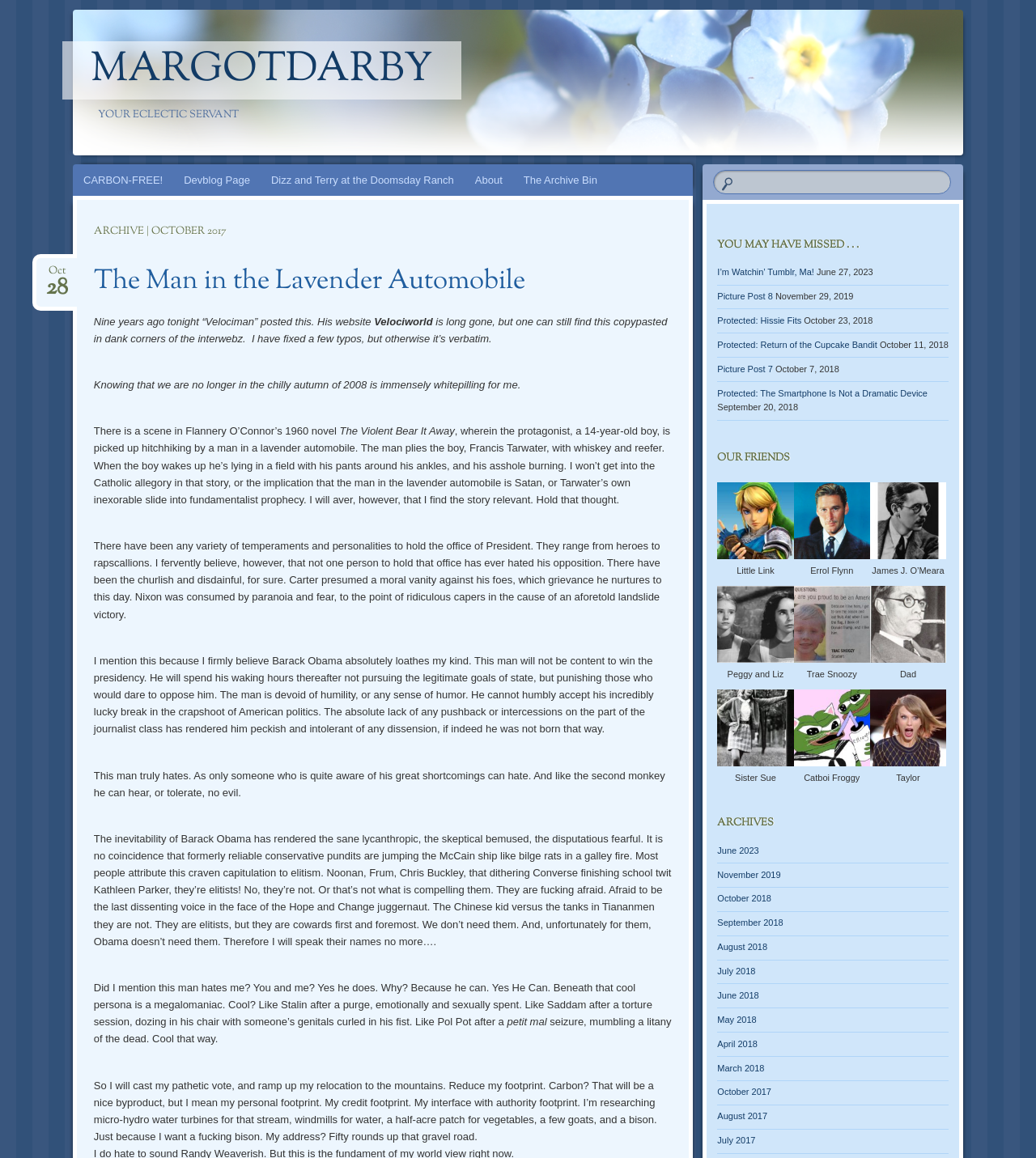Respond with a single word or short phrase to the following question: 
What is the title of the blog?

MARGOTDARBY